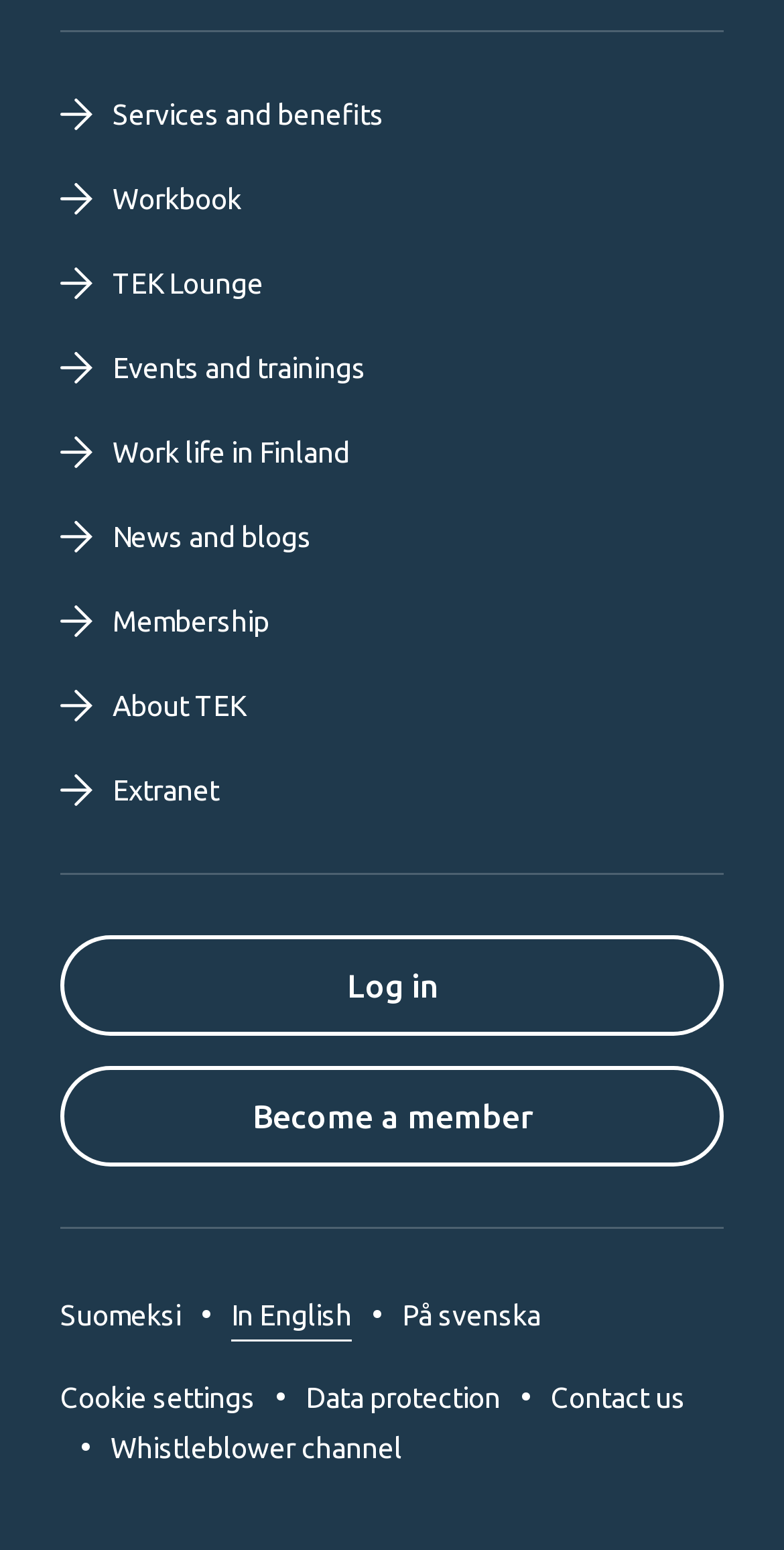How many language options are available?
Kindly answer the question with as much detail as you can.

There are three language options available on the webpage, namely 'Suomeksi', 'In English', and 'På svenska', which can be found in the middle of the webpage.